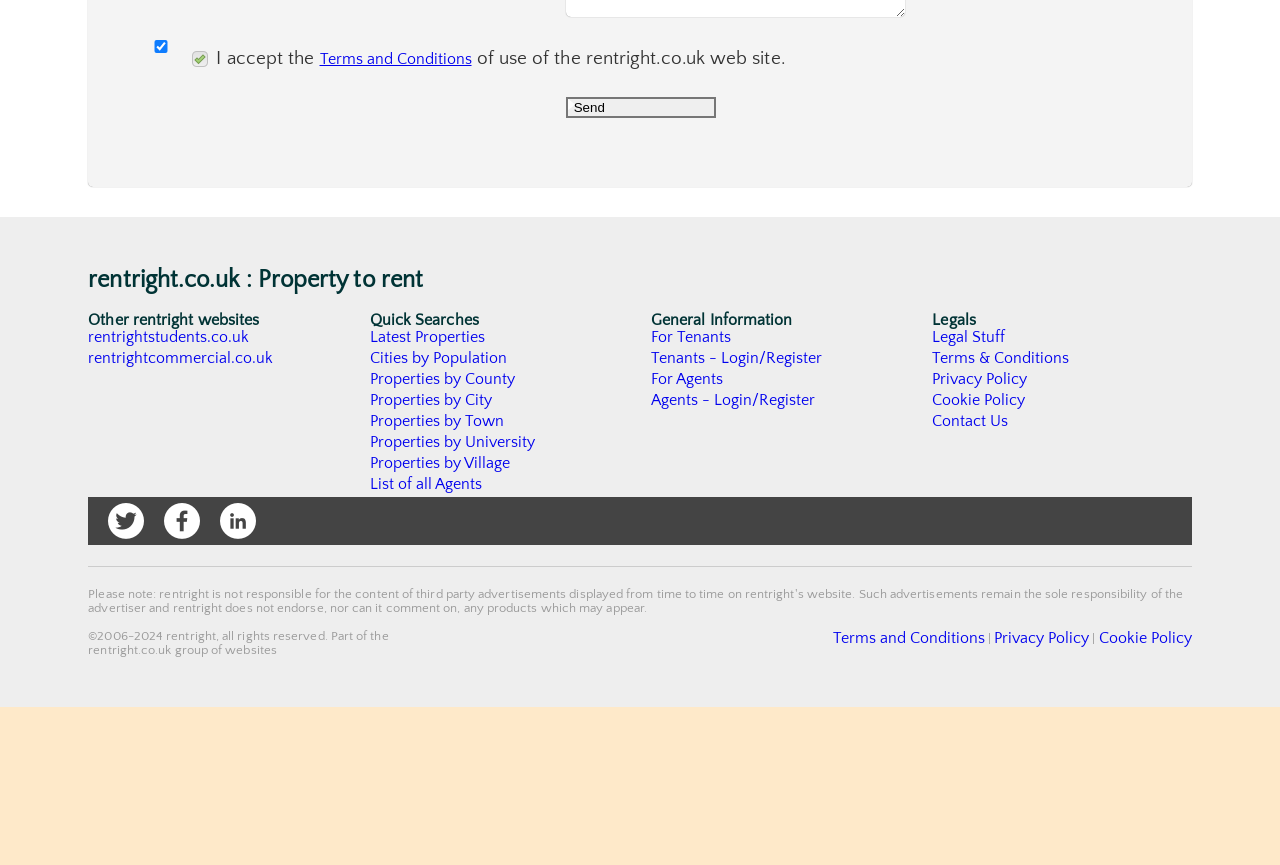Please identify the bounding box coordinates of the clickable element to fulfill the following instruction: "Search for latest properties". The coordinates should be four float numbers between 0 and 1, i.e., [left, top, right, bottom].

[0.289, 0.561, 0.38, 0.582]